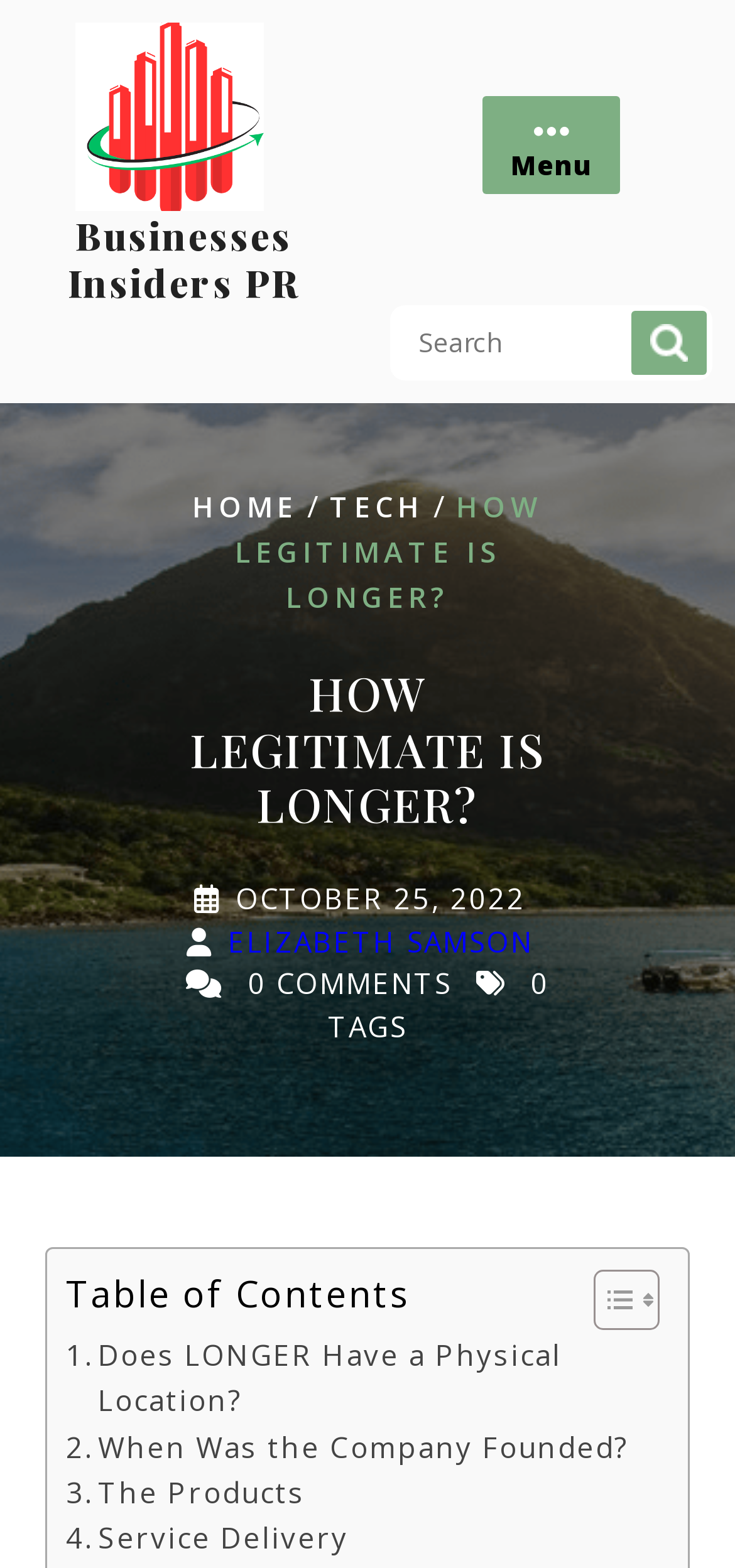Refer to the image and provide an in-depth answer to the question:
Who is the author of the article?

The author of the article can be found in the link element 'ELIZABETH SAMSON' which is located below the title of the webpage.